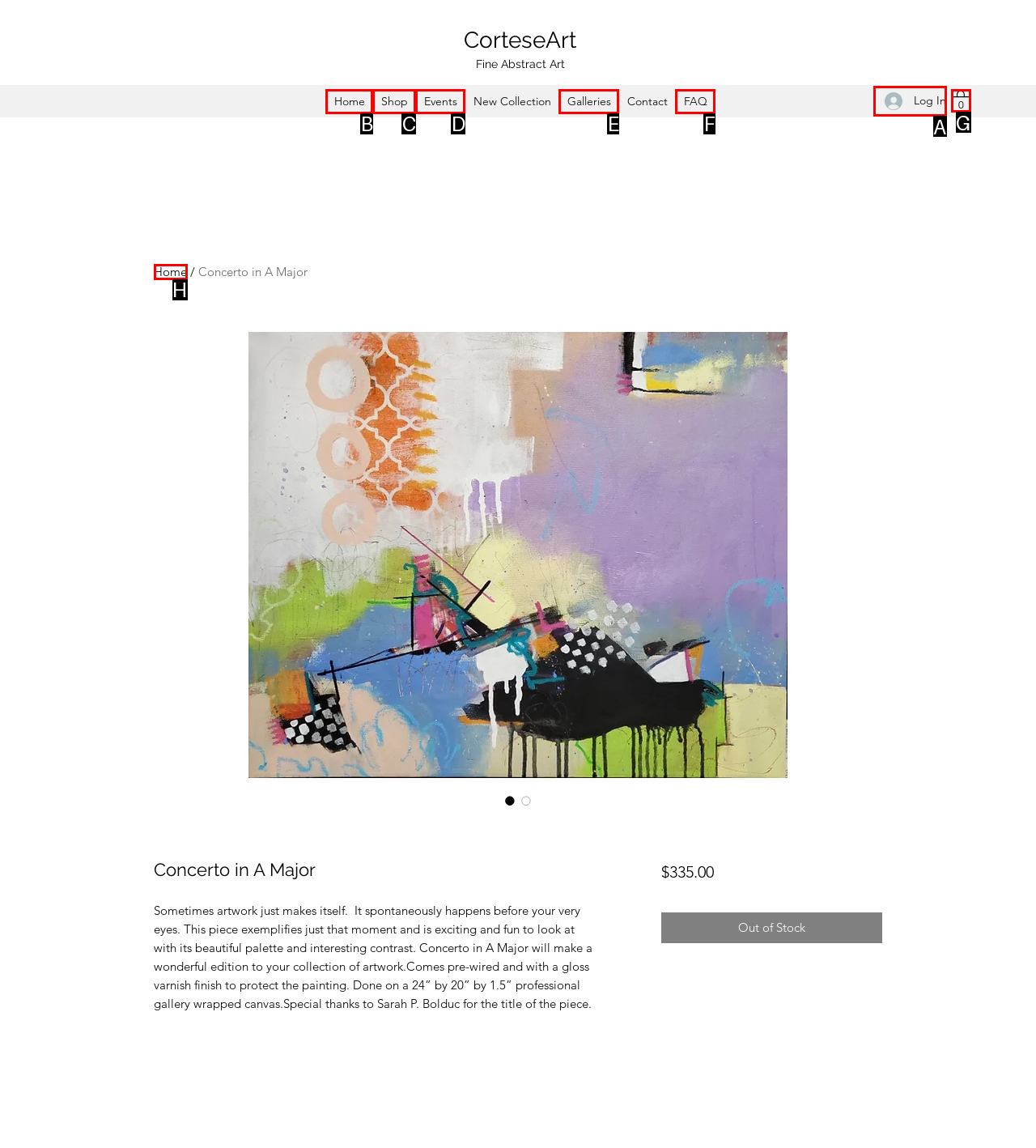Given the description: Home, identify the corresponding option. Answer with the letter of the appropriate option directly.

B